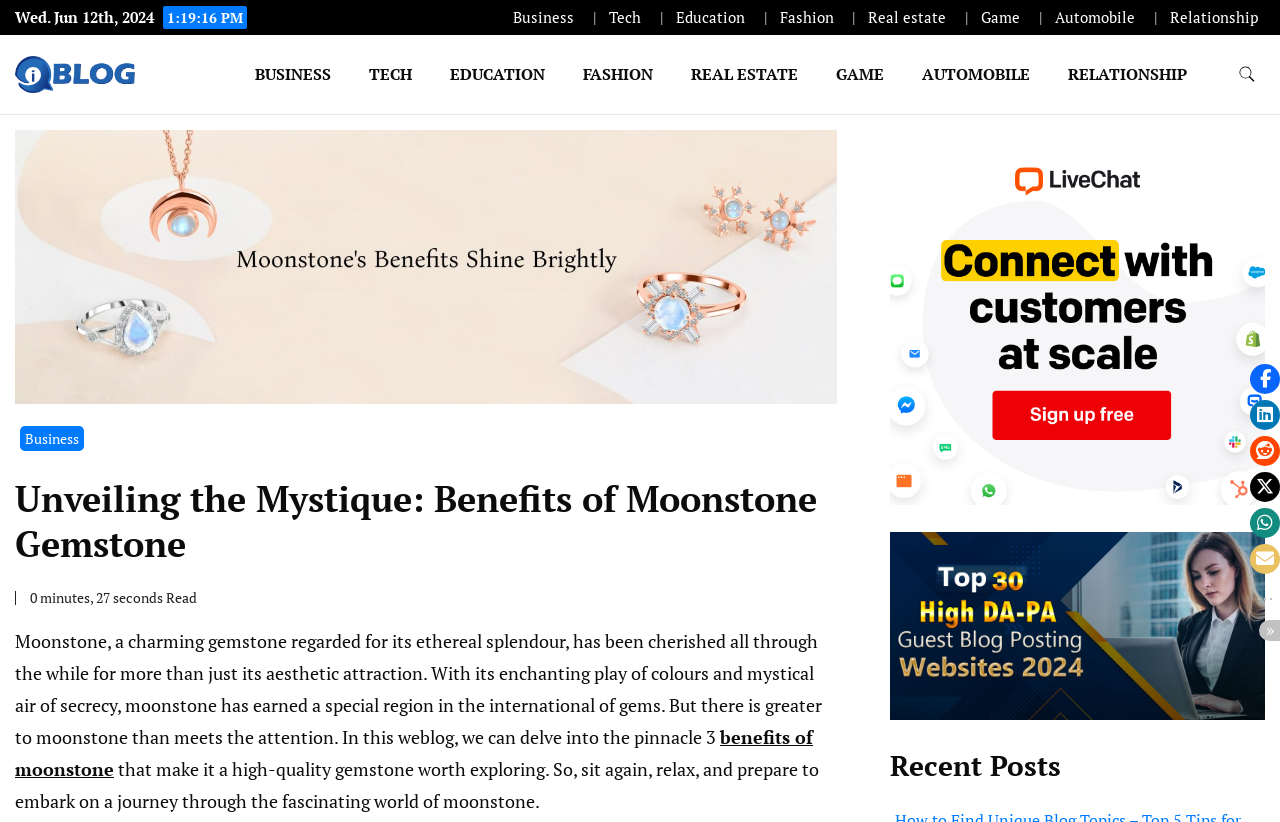Please find the bounding box coordinates of the element that must be clicked to perform the given instruction: "Search for something". The coordinates should be four float numbers from 0 to 1, i.e., [left, top, right, bottom].

[0.96, 0.069, 0.988, 0.113]